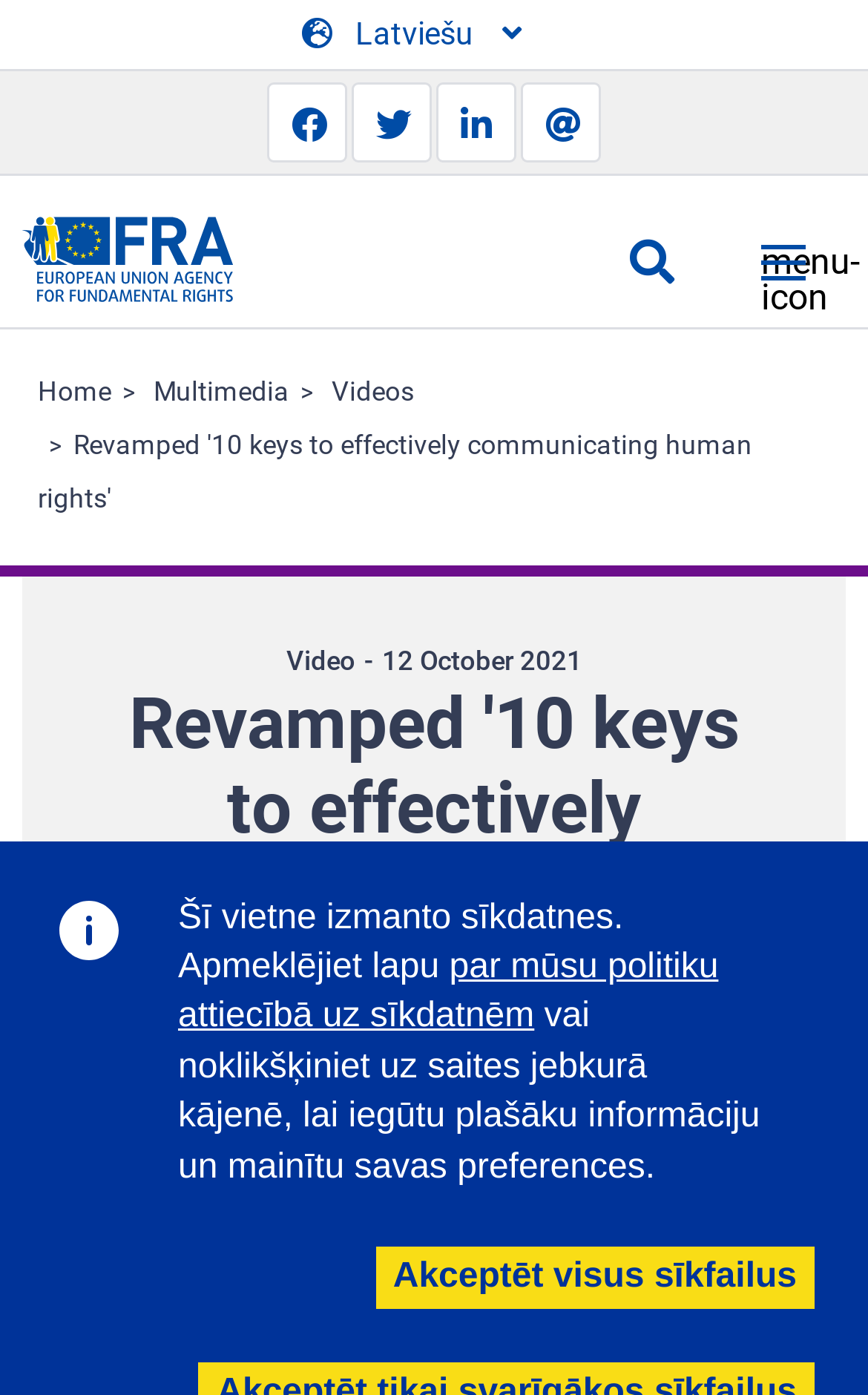Provide a thorough description of this webpage.

The webpage is about the European Union Agency for Fundamental Rights, specifically featuring the revamped "10 keys to effectively communicating human rights". 

At the top left corner, there is a link to skip to the main content. Above the main content, there is a site header banner that spans the entire width of the page. 

In the top right corner, there are social media links to share the content on Facebook, Twitter, LinkedIn, and via email. Below these links, there is a language selection button with a Latvian flag icon.

The navigation menu is divided into two sections. The top navigation bar has links to the home page, a search button, and a menu icon. The second navigation section, labeled "You are here", displays the current page's location in the website's hierarchy, with links to the home page, multimedia, videos, and the current page.

Below the navigation menu, there is a static text element displaying the date "12 October 2021". The main heading, "Revamped '10 keys to effectively communicating human rights'", is prominently displayed in the middle of the page.

At the bottom of the page, there is a link to "Support for human rights systems and defenders". Additionally, there is a section at the top of the page with information about the website's use of cookies, including a link to learn more and a button to accept all cookies.